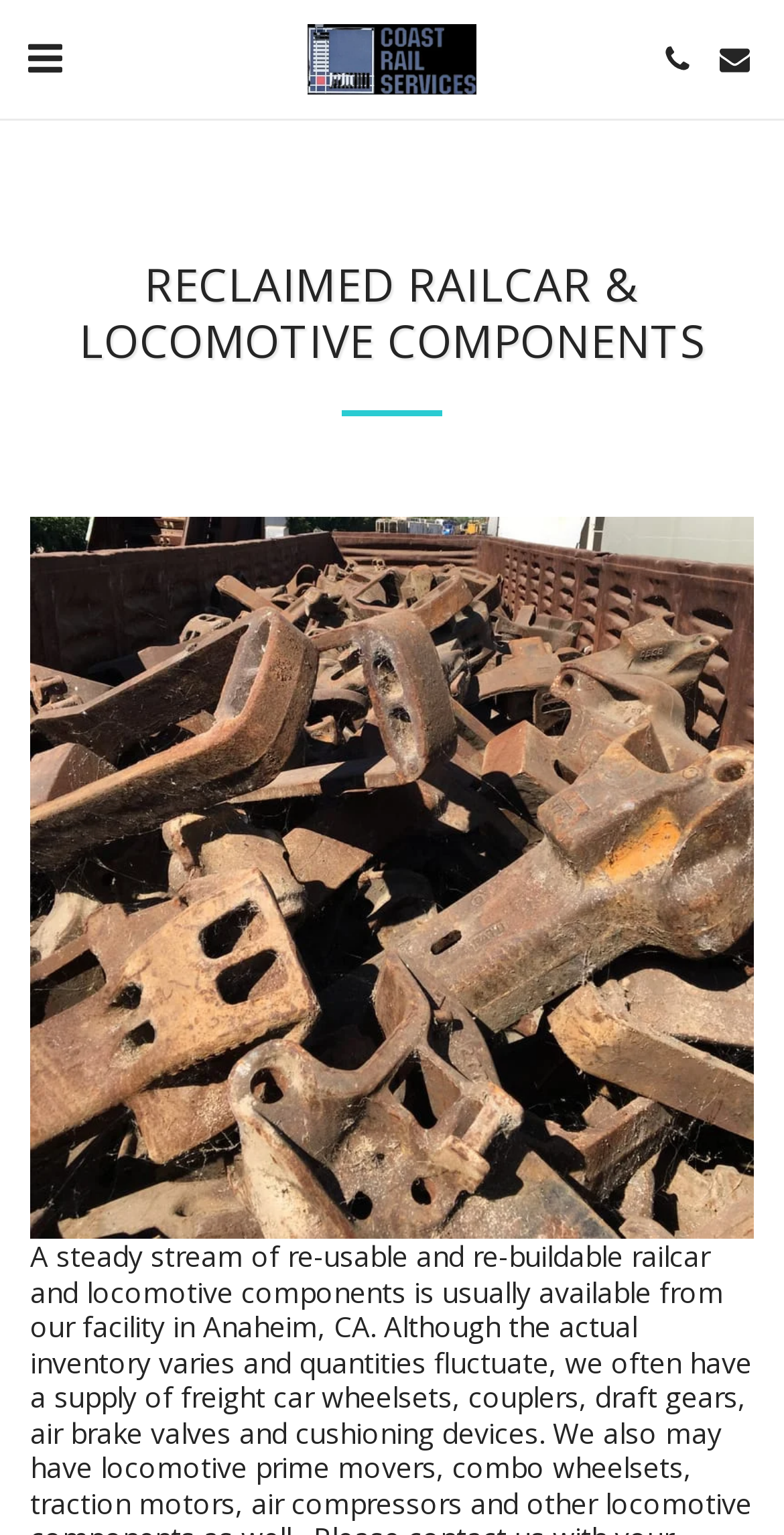What is the orientation of the separator?
Please analyze the image and answer the question with as much detail as possible.

I determined the orientation of the separator by looking at the separator element with the attribute 'orientation: horizontal' which is located below the main heading.